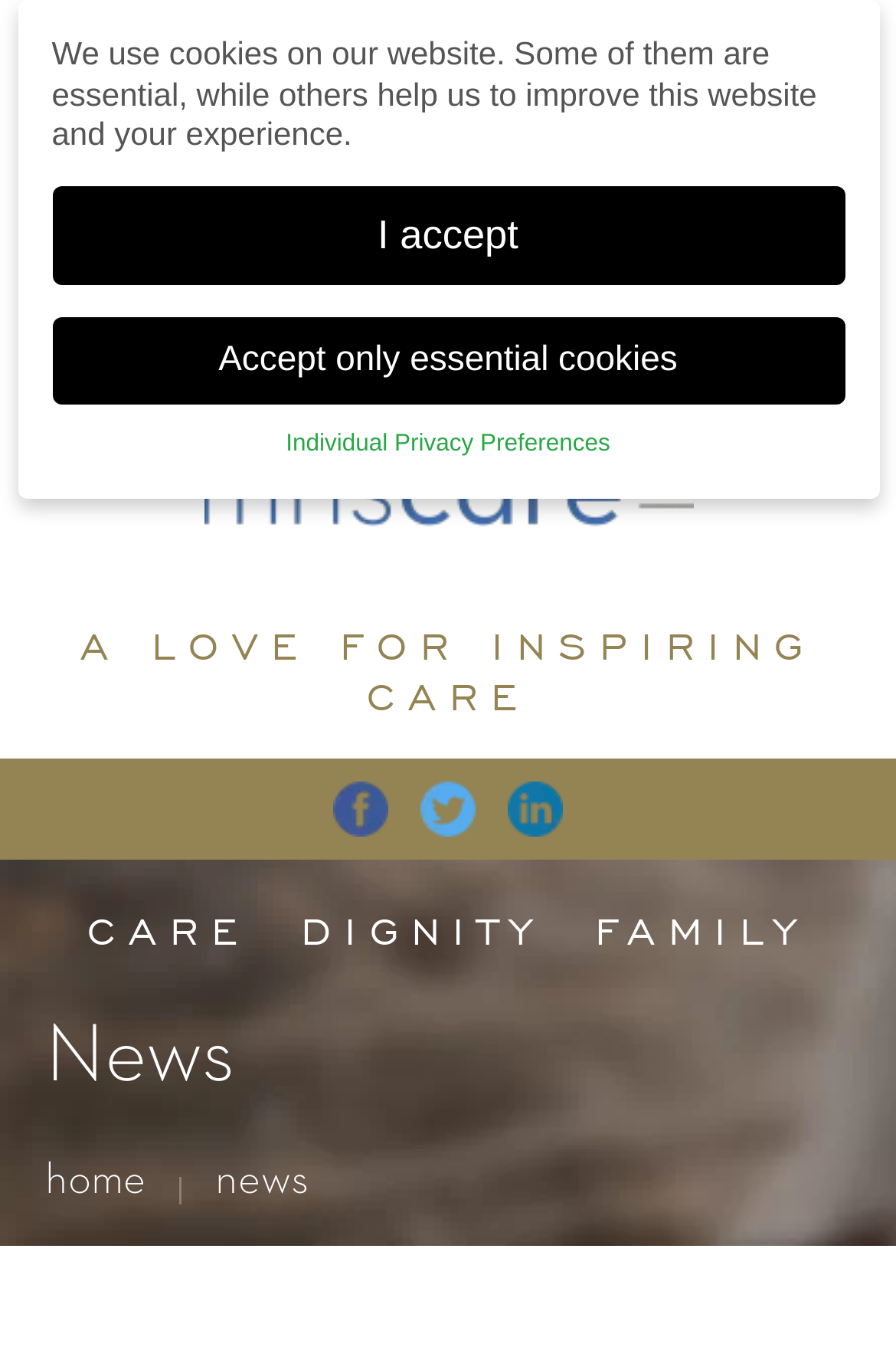How many social media links are there?
From the image, respond with a single word or phrase.

3